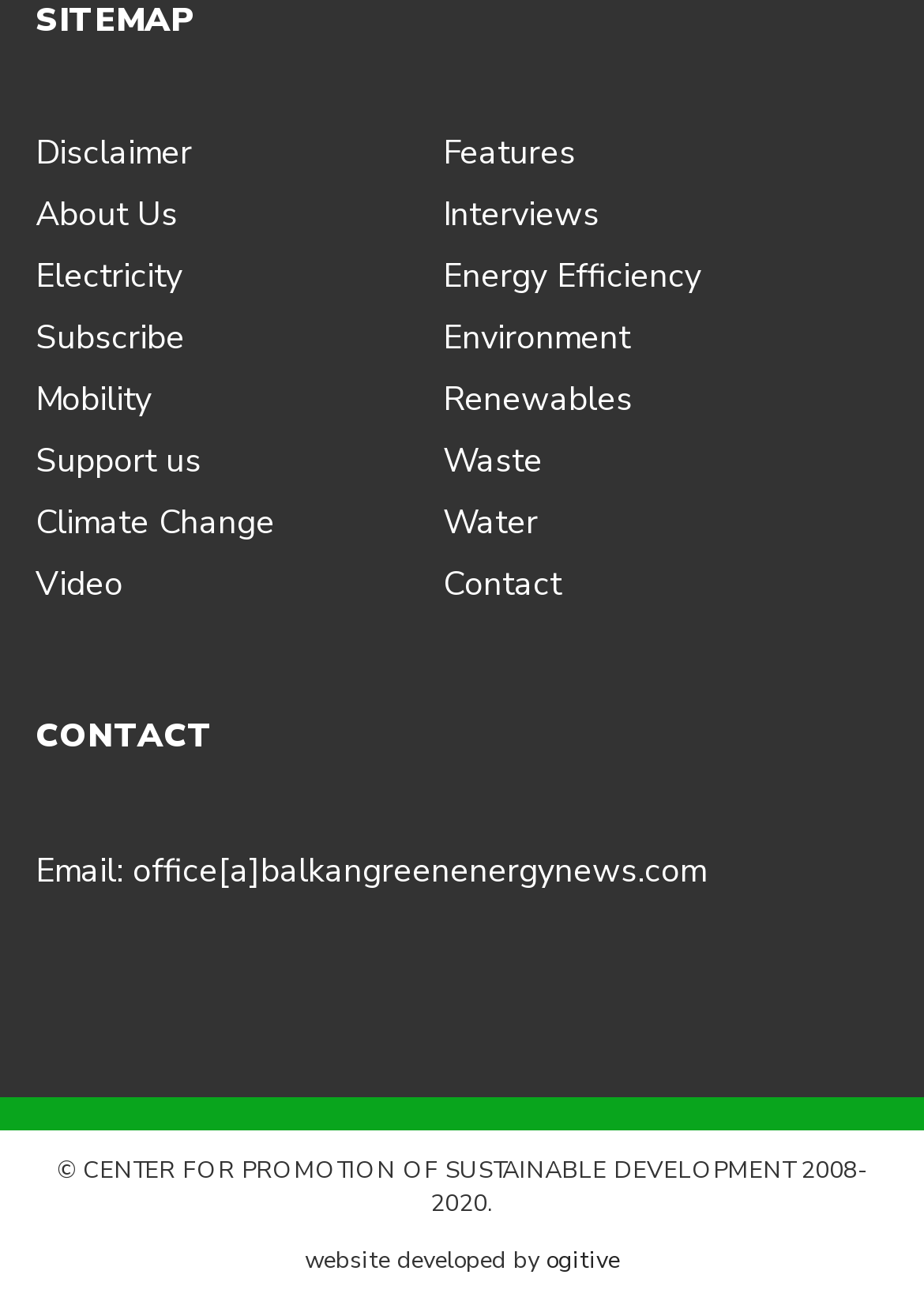Specify the bounding box coordinates for the region that must be clicked to perform the given instruction: "Subscribe to the newsletter".

[0.038, 0.243, 0.2, 0.278]